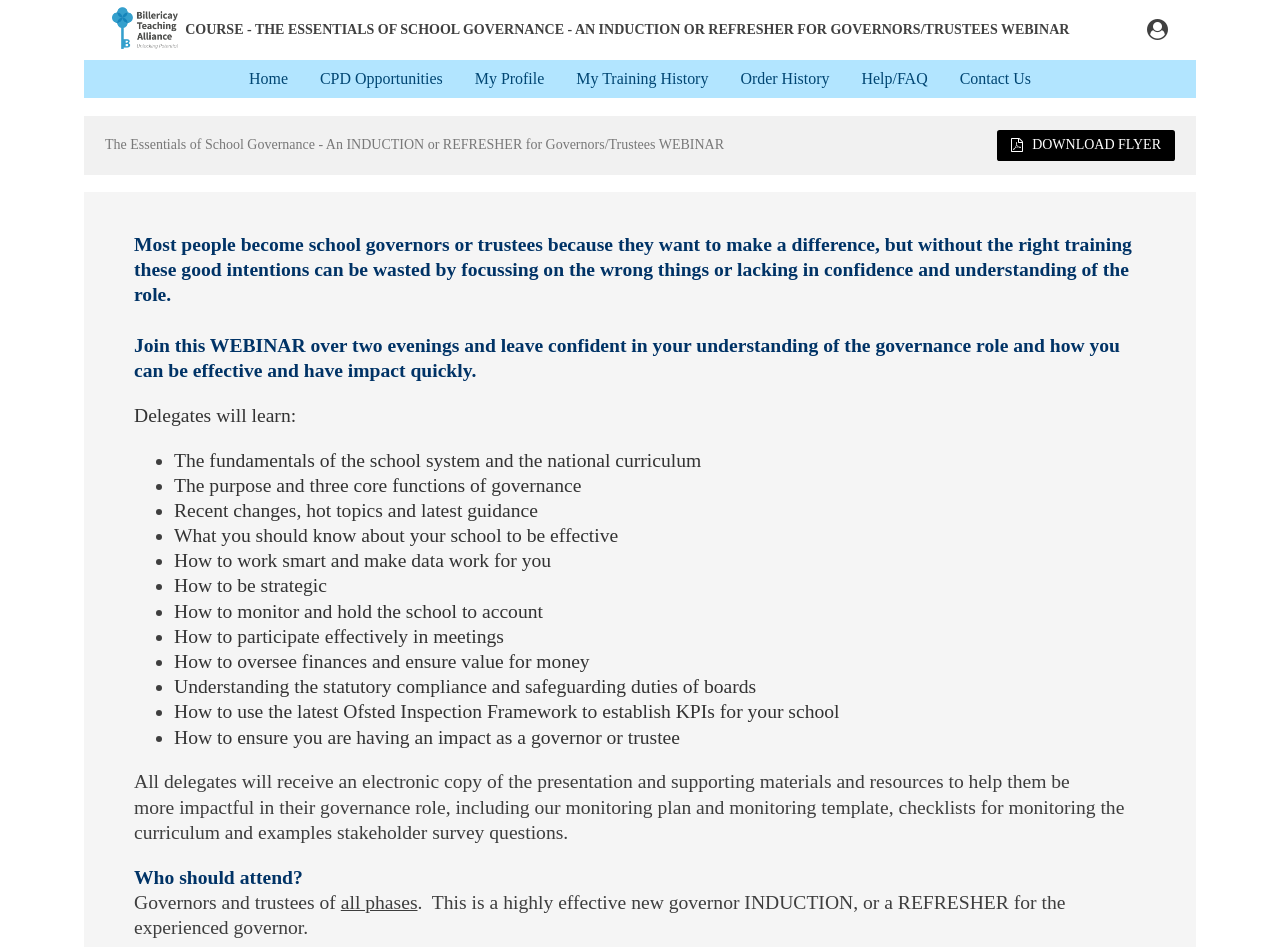Answer the following in one word or a short phrase: 
What will delegates receive after attending the webinar?

Electronic copy of presentation and resources